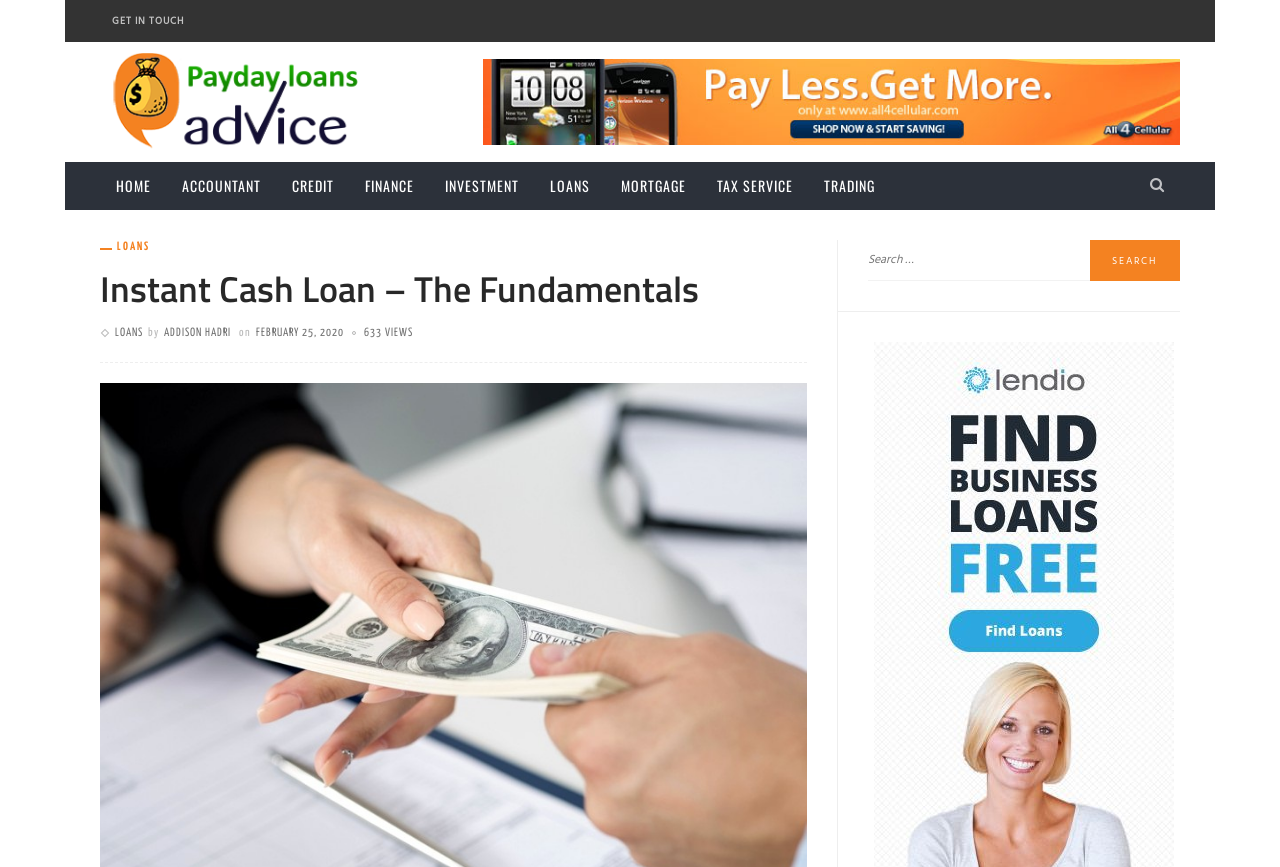What is the topic of the current article?
Look at the image and answer the question with a single word or phrase.

Instant Cash Loan